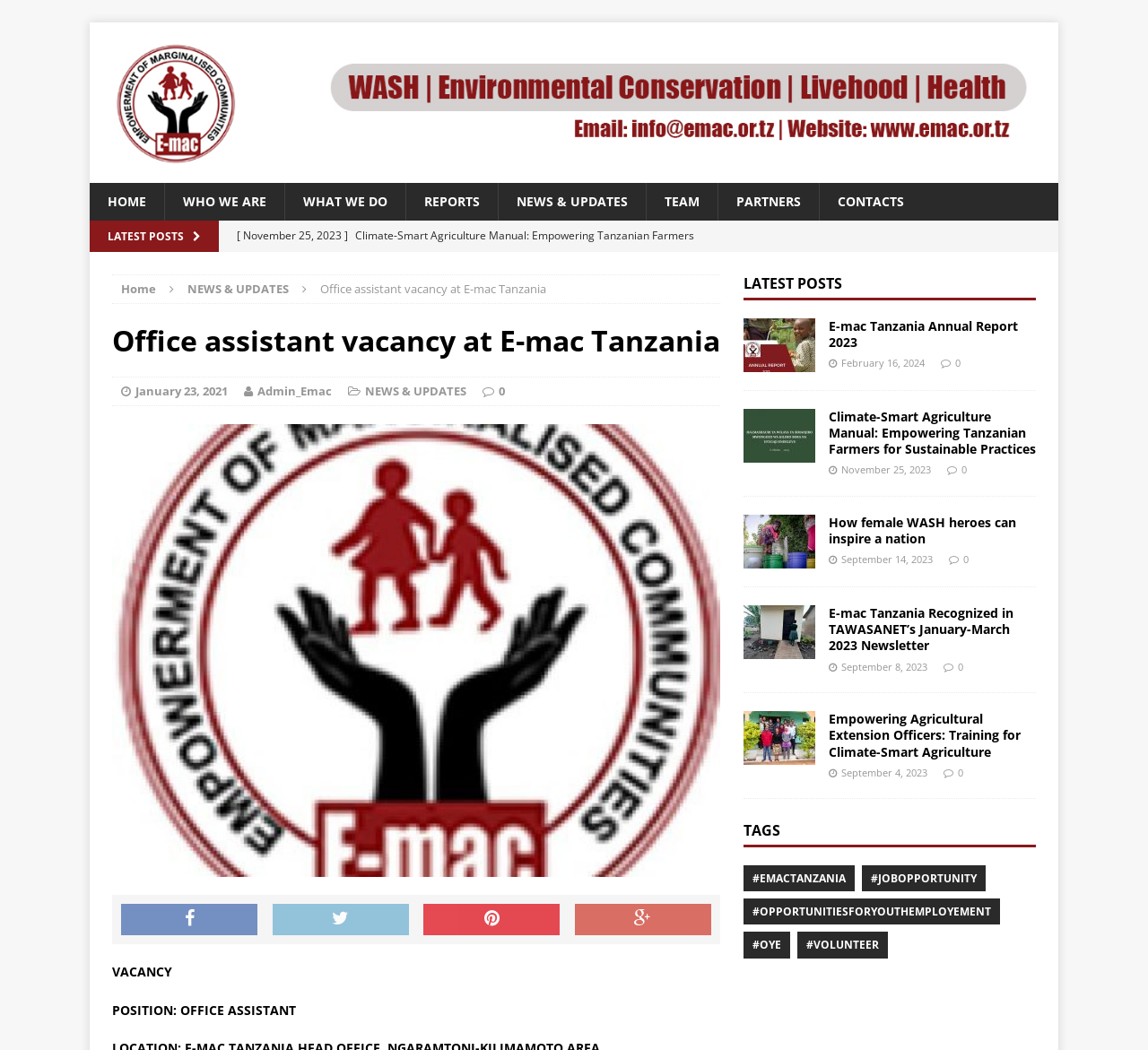Can you find the bounding box coordinates for the UI element given this description: "title="E-MAC TANZANIA""? Provide the coordinates as four float numbers between 0 and 1: [left, top, right, bottom].

[0.078, 0.021, 0.922, 0.174]